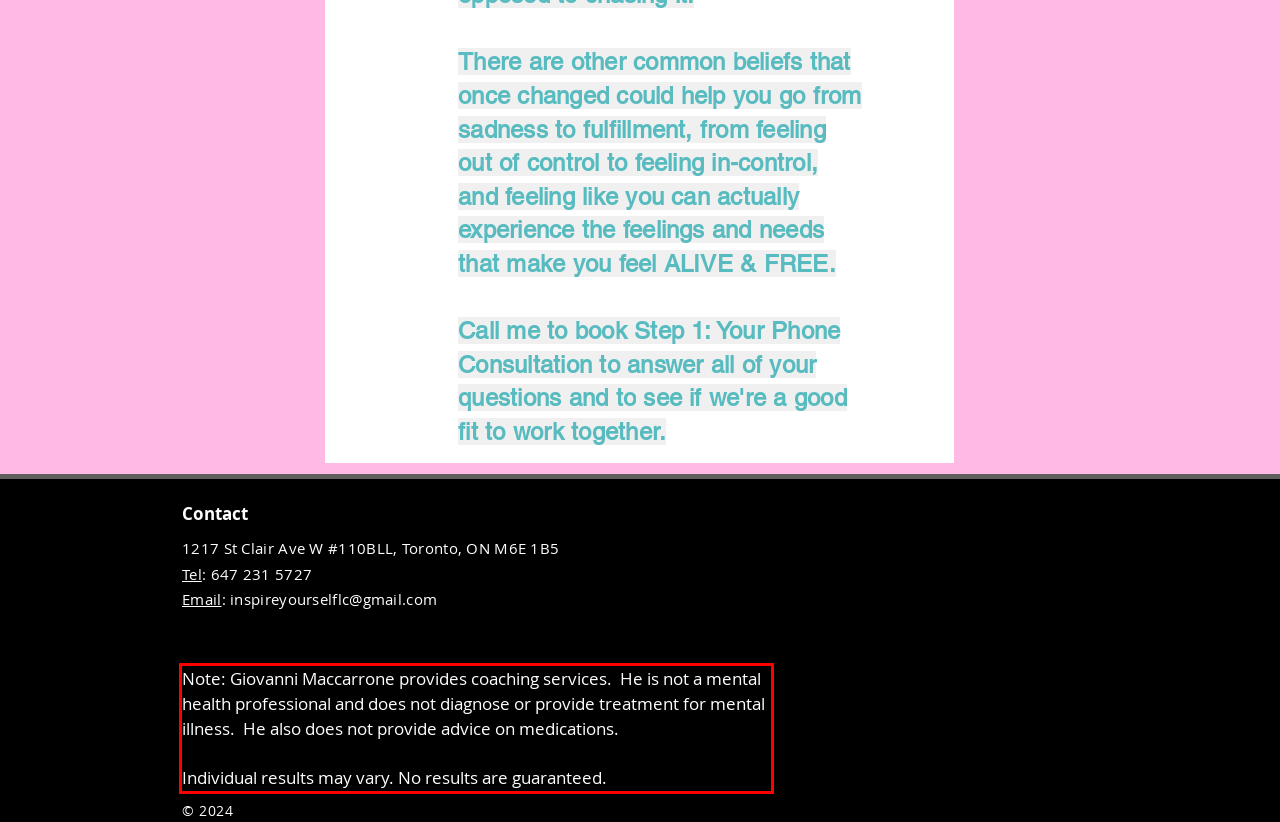Look at the webpage screenshot and recognize the text inside the red bounding box.

Note: Giovanni Maccarrone provides coaching services. He is not a mental health professional and does not diagnose or provide treatment for mental illness. He also does not provide advice on medications. Individual results may vary. No results are guaranteed.